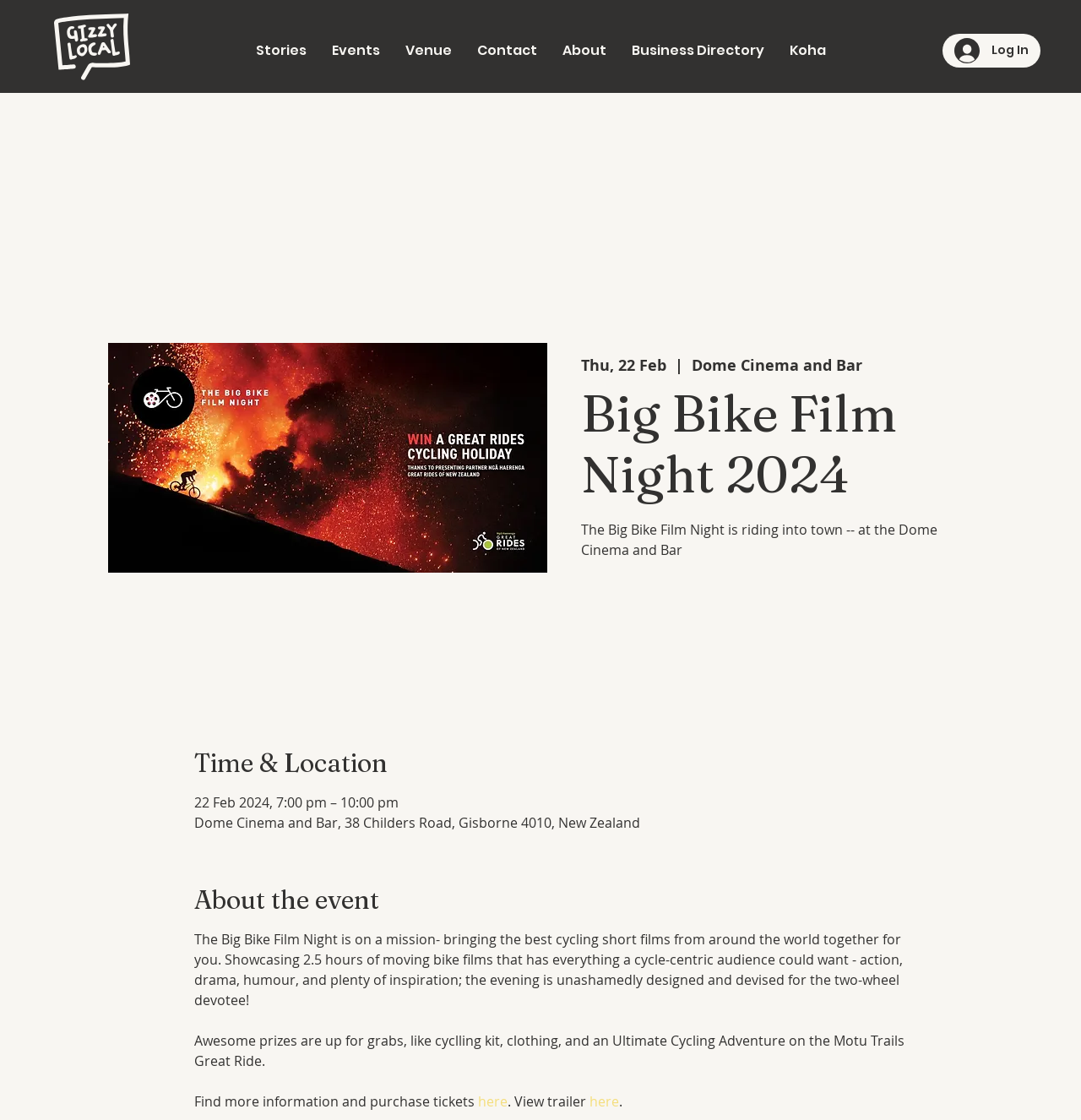Locate the bounding box coordinates of the element that should be clicked to execute the following instruction: "View the About the event section".

[0.18, 0.788, 0.838, 0.818]